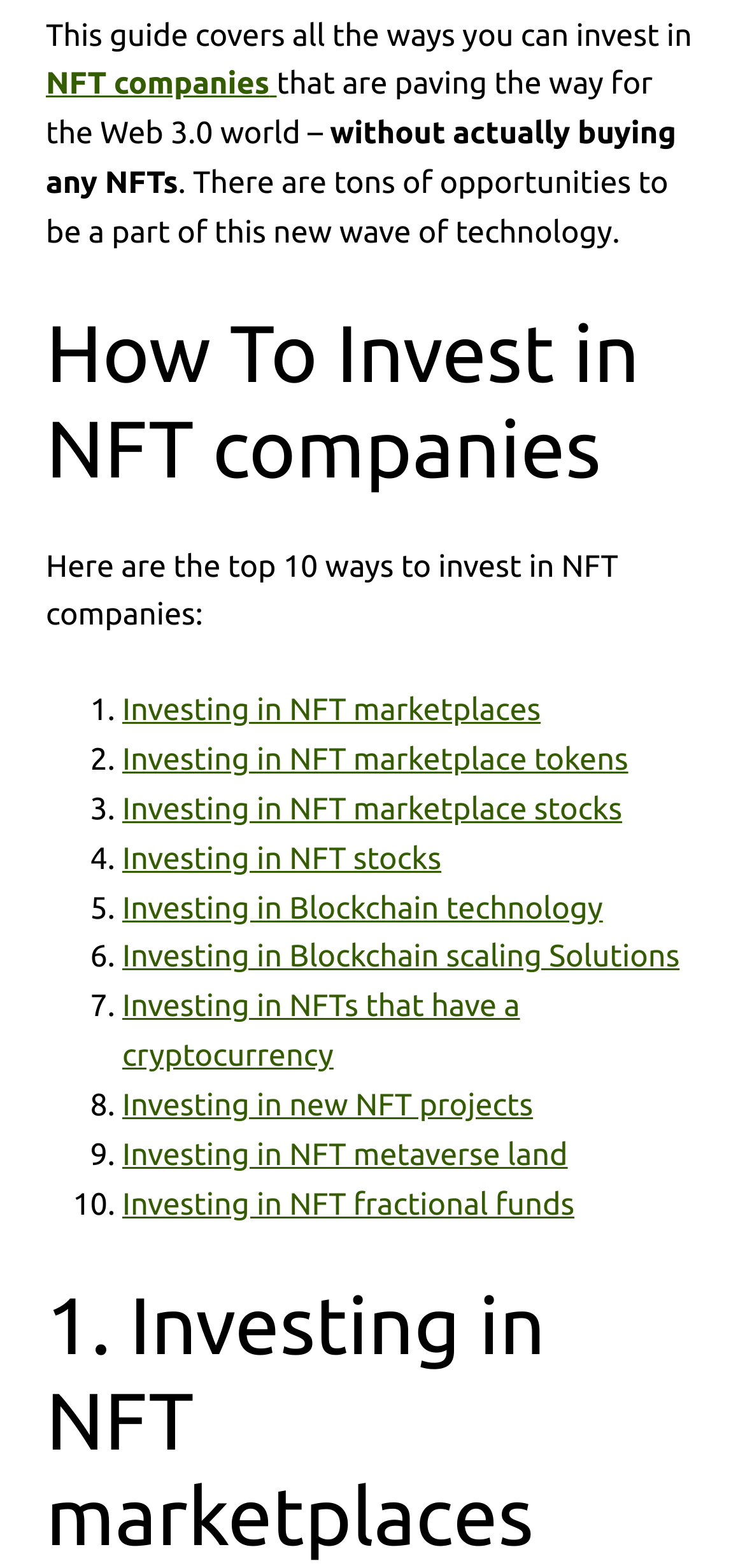Determine the bounding box coordinates of the area to click in order to meet this instruction: "Click on 'NFT companies'".

[0.062, 0.043, 0.371, 0.065]